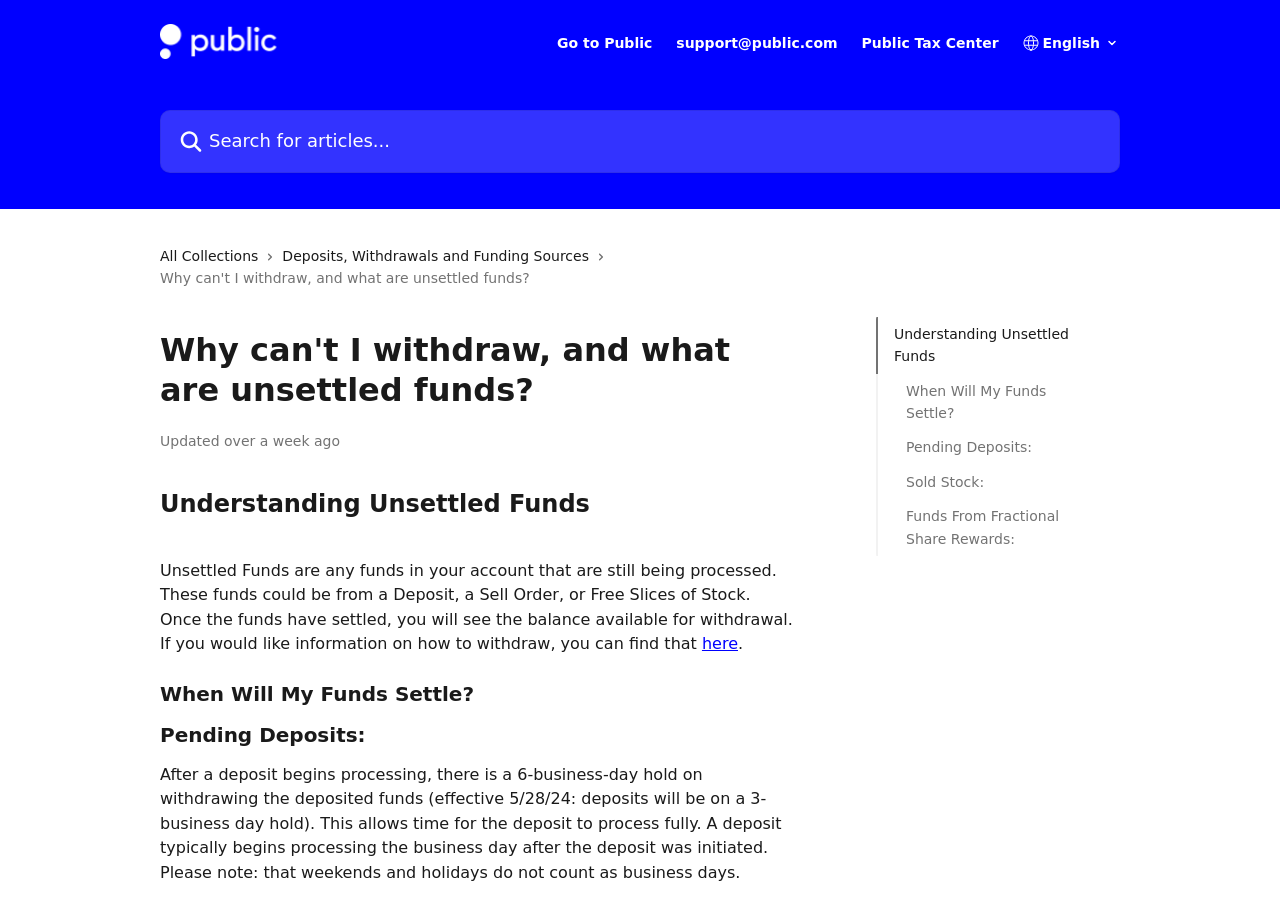Determine the bounding box coordinates of the clickable element necessary to fulfill the instruction: "View Understanding Unsettled Funds". Provide the coordinates as four float numbers within the 0 to 1 range, i.e., [left, top, right, bottom].

[0.698, 0.359, 0.862, 0.409]